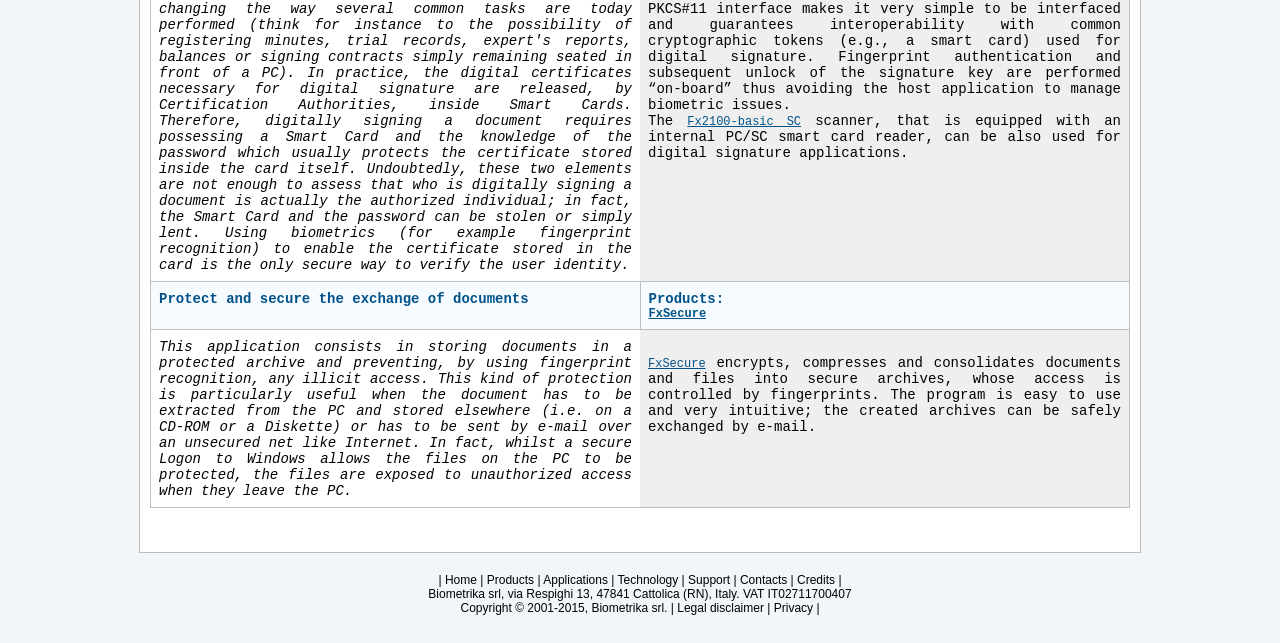Please provide the bounding box coordinates for the element that needs to be clicked to perform the following instruction: "Click on Fx2100-basic SC". The coordinates should be given as four float numbers between 0 and 1, i.e., [left, top, right, bottom].

[0.537, 0.179, 0.626, 0.201]